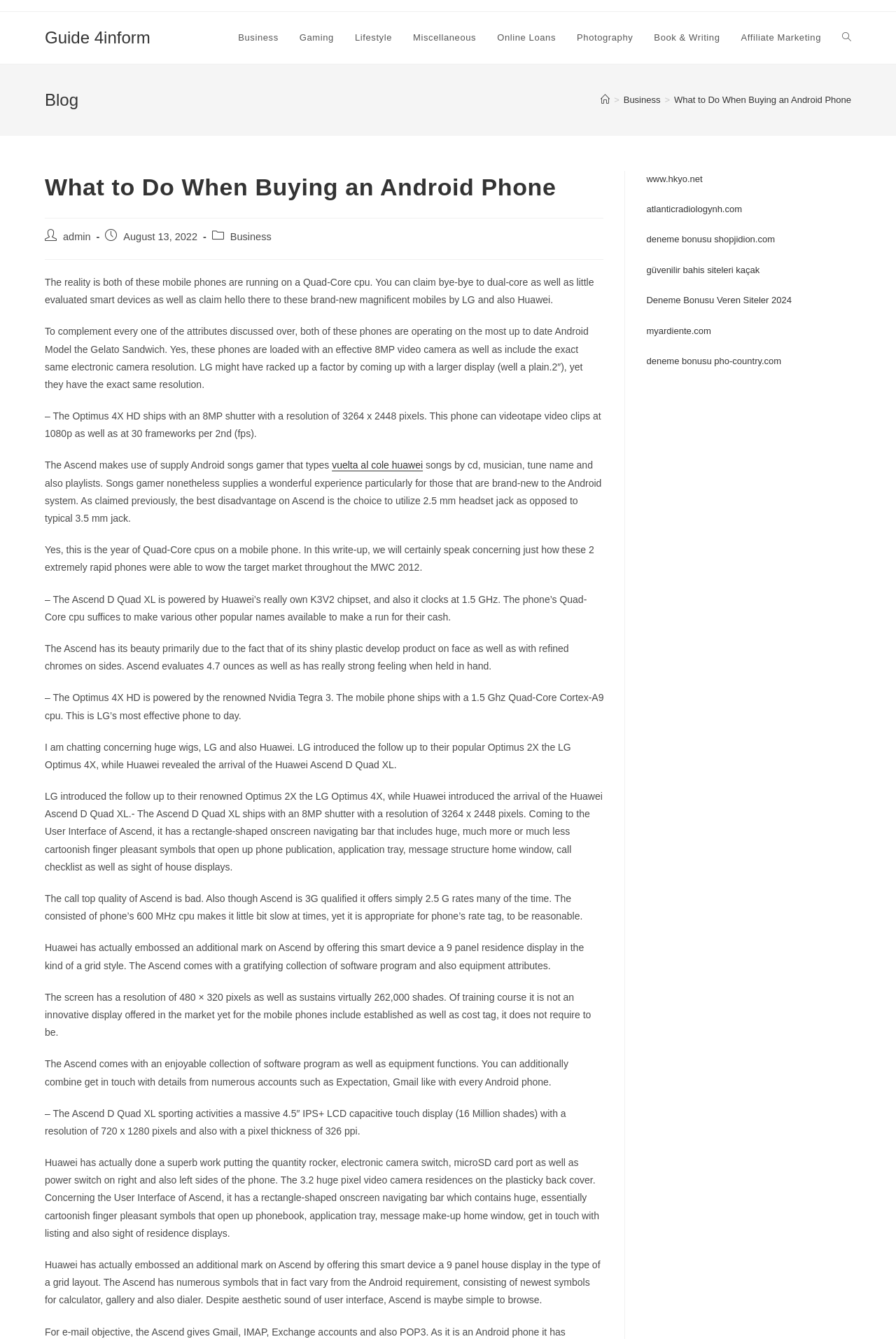From the details in the image, provide a thorough response to the question: What is the author of the blog post?

I found the author of the blog post by looking at the 'Post author:' section, which mentions 'admin' as the author.